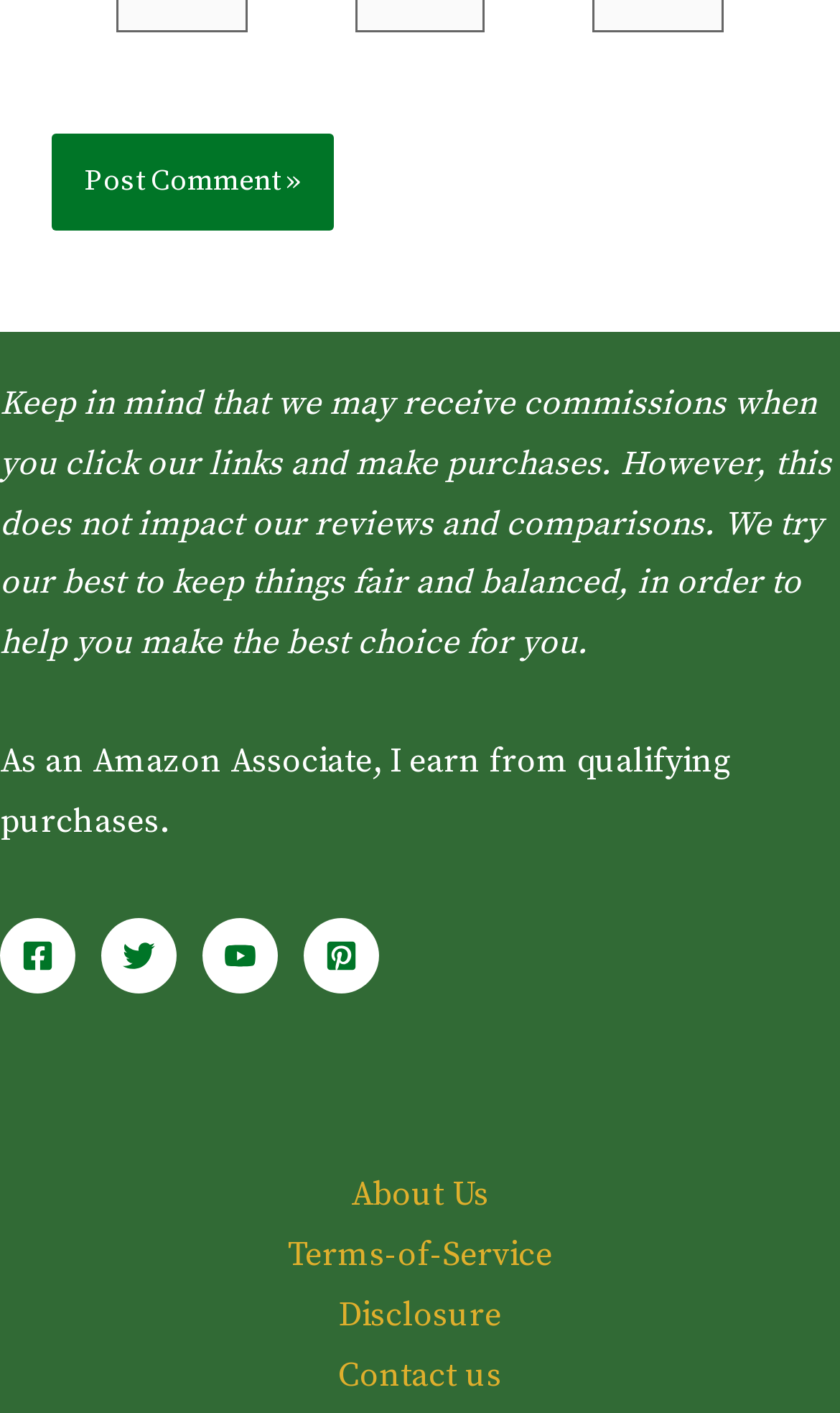Please determine the bounding box coordinates for the element that should be clicked to follow these instructions: "Visit Facebook".

[0.0, 0.649, 0.09, 0.703]